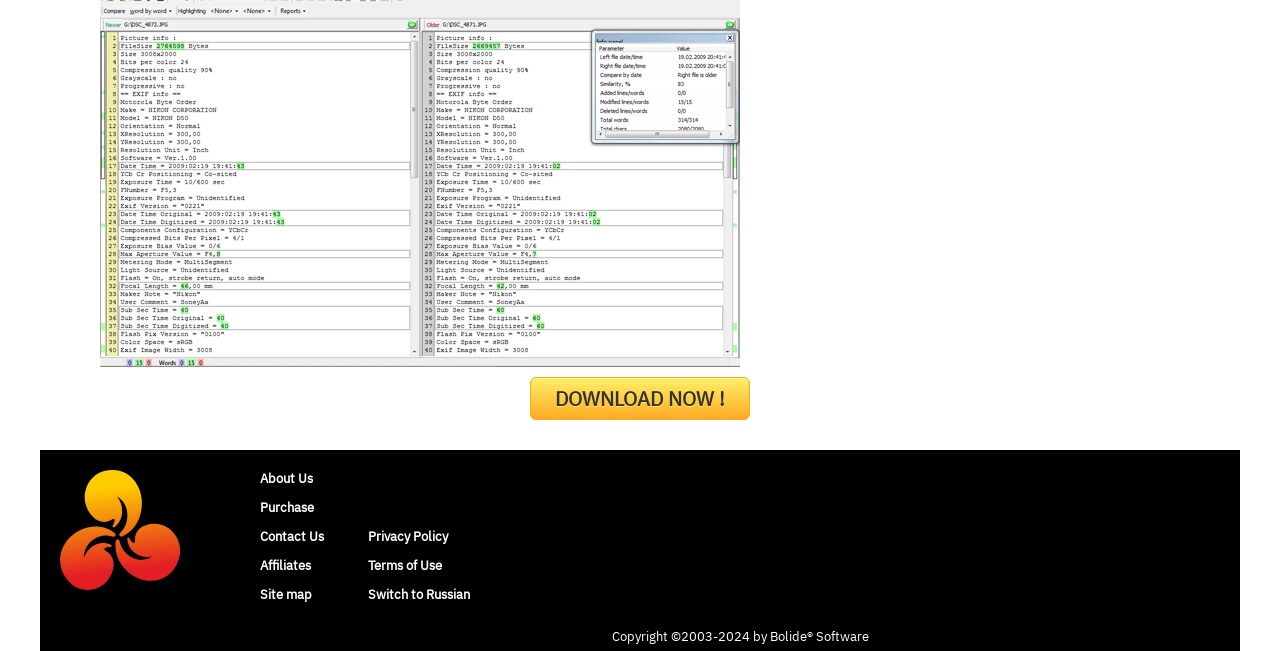Answer the question in one word or a short phrase:
What is the first link on the bottom left?

About Us